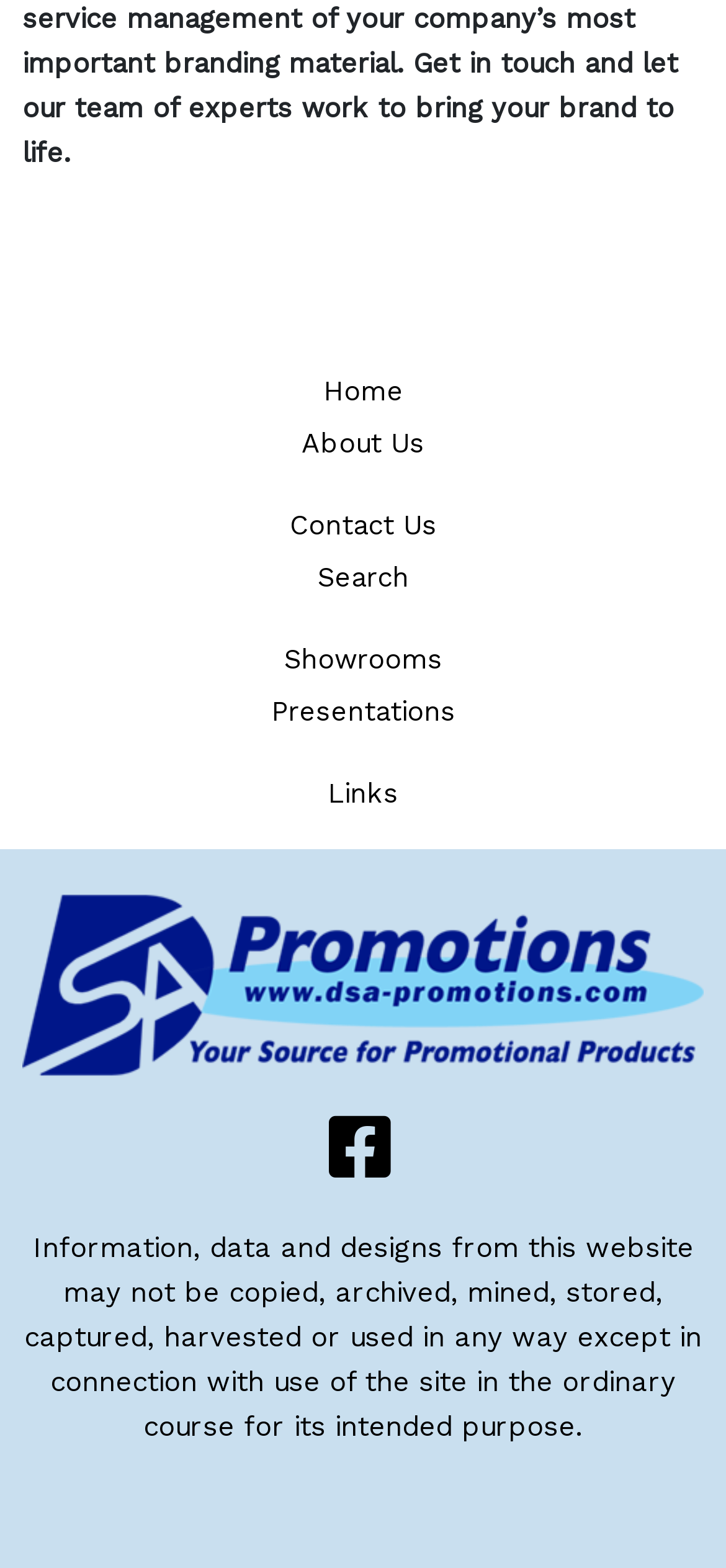Please give a concise answer to this question using a single word or phrase: 
Is there a logo or image on the webpage?

Yes